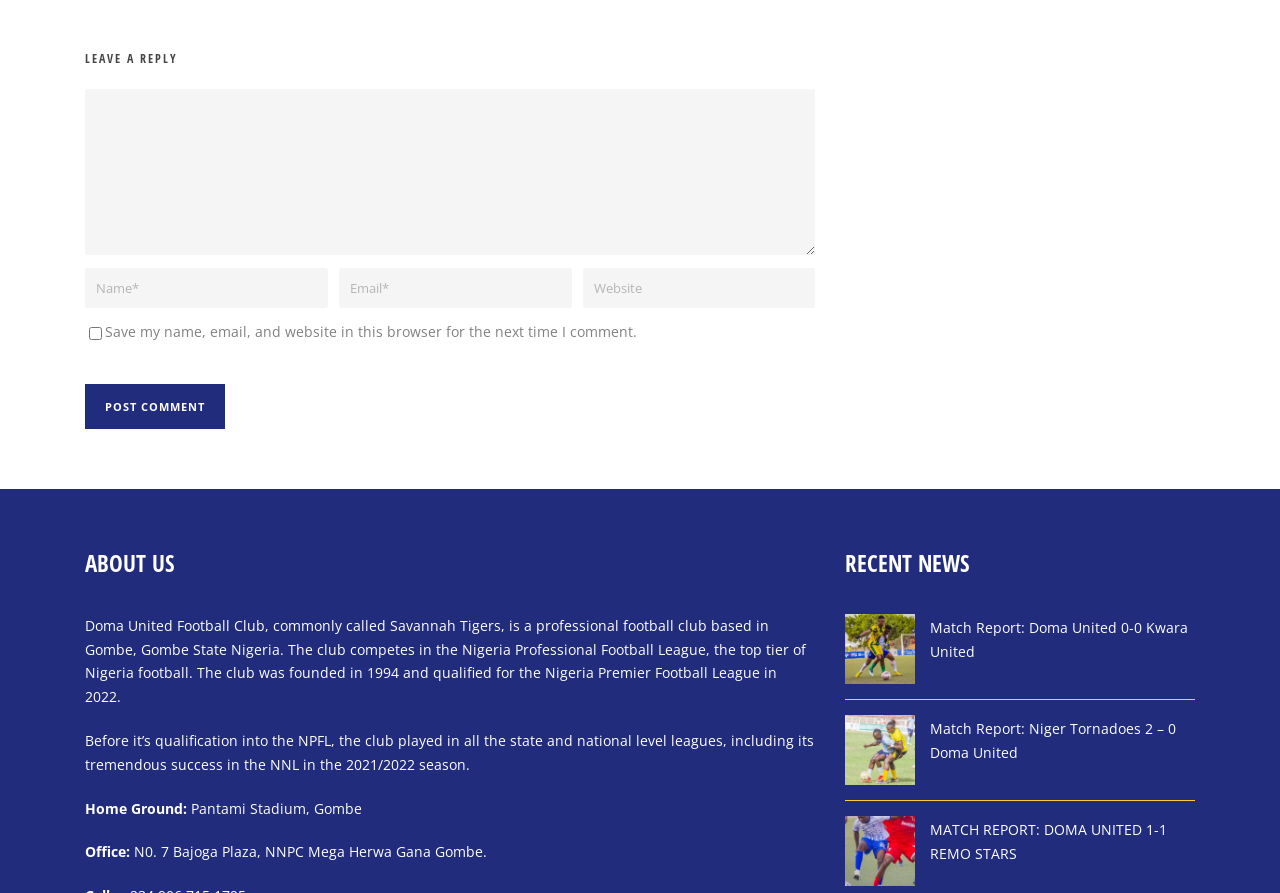Locate the bounding box coordinates of the region to be clicked to comply with the following instruction: "Click the Match Report: Doma United 0-0 Kwara United link". The coordinates must be four float numbers between 0 and 1, in the form [left, top, right, bottom].

[0.727, 0.692, 0.928, 0.74]